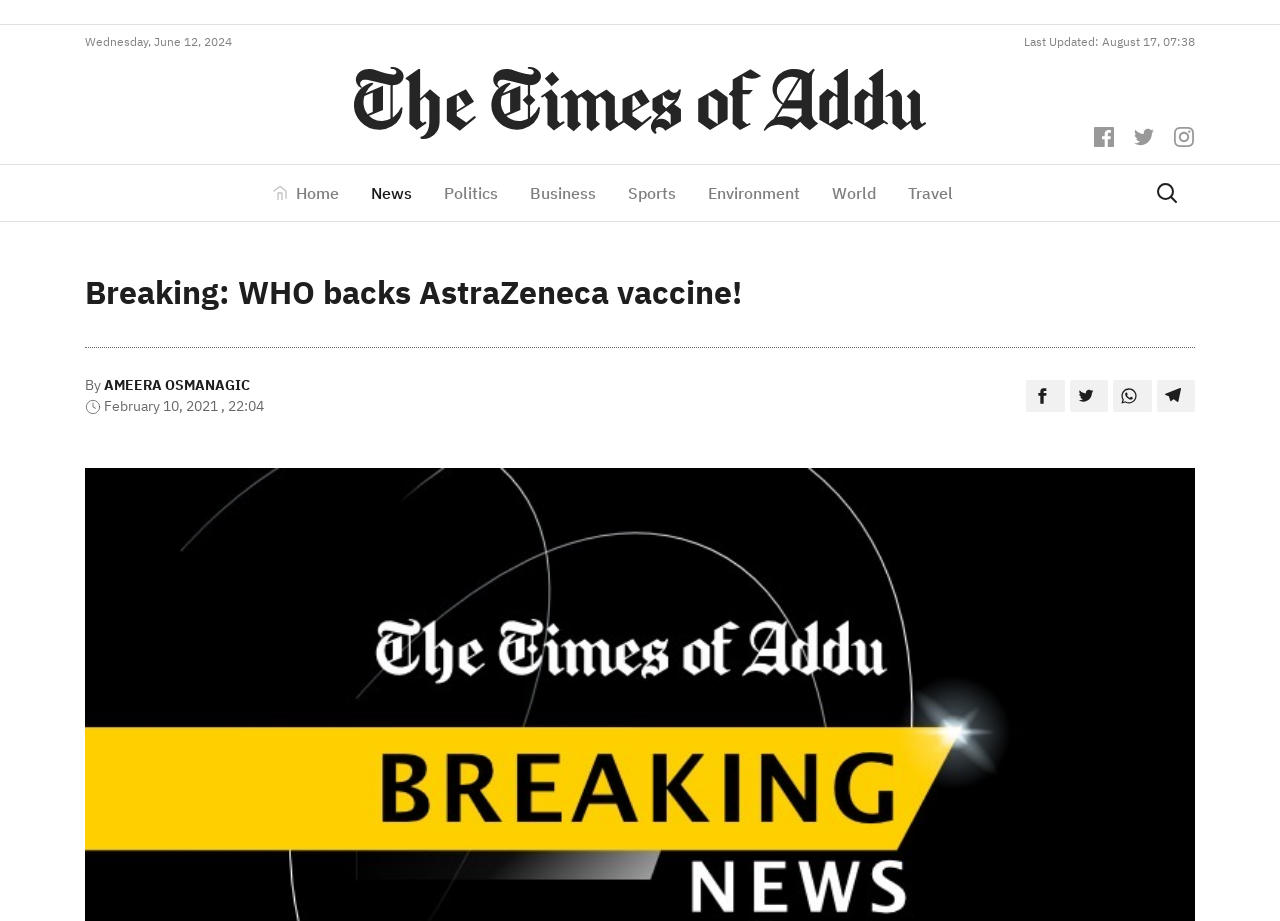Please determine the bounding box coordinates for the element that should be clicked to follow these instructions: "Read the article by AMEERA OSMANAGIC".

[0.081, 0.408, 0.195, 0.428]